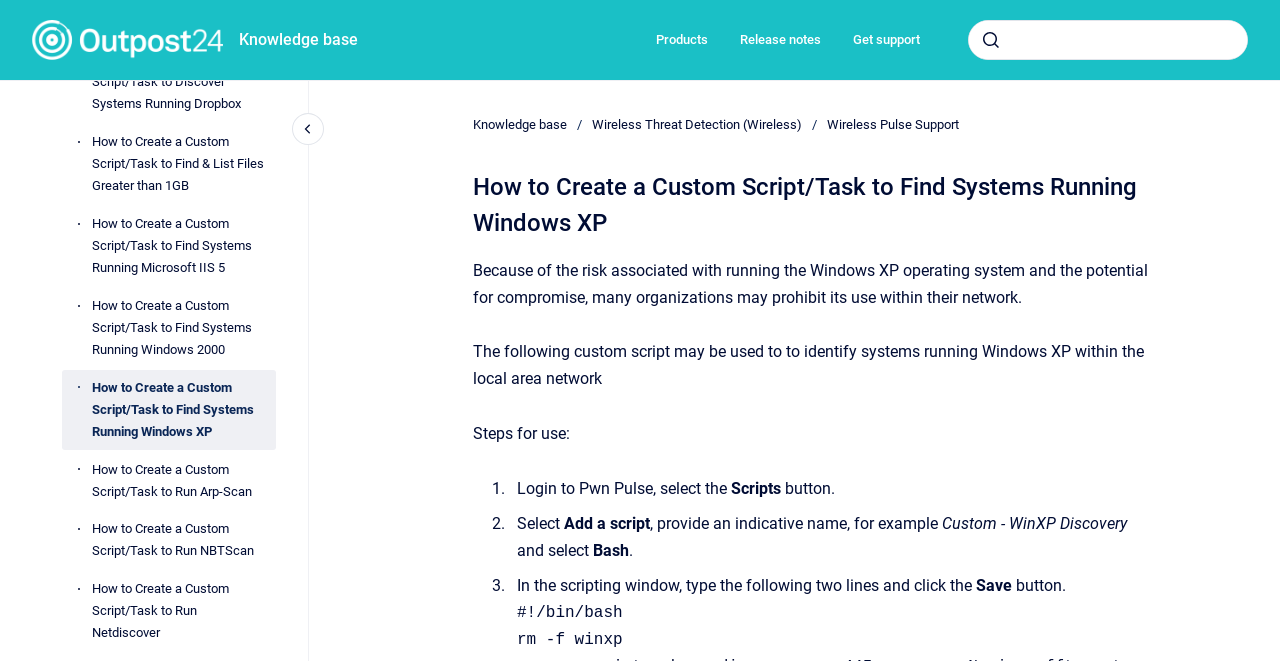Summarize the webpage with a detailed and informative caption.

This webpage is about creating a custom script/task to find systems running Windows XP. At the top, there are six links: "Go to homepage", "Knowledge base", "Products", "Release notes", "Get support", and a search bar with a combobox and a submit button. Below the search bar, there are seven links to related articles, such as "How to Create a Custom Script/Task to Discover Systems Running Dropbox" and "How to Create a Custom Script/Task to Find Systems Running Microsoft IIS 5".

On the left side, there is a navigation menu with a "Close navigation" button and a breadcrumb navigation that shows the current location: "Knowledge base" > "Wireless Threat Detection (Wireless)" > "Wireless Pulse Support".

The main content of the webpage is divided into sections. The first section has a heading "How to Create a Custom Script/Task to Find Systems Running Windows XP" and a paragraph explaining the risk associated with running Windows XP and the potential for compromise. The second section explains how to use a custom script to identify systems running Windows XP within the local area network.

The third section is a step-by-step guide on how to use the script, with numbered list markers and descriptive text. The steps include logging into Pwn Pulse, selecting the "Scripts" button, adding a script, providing an indicative name, selecting "Bash", and typing two lines in the scripting window.